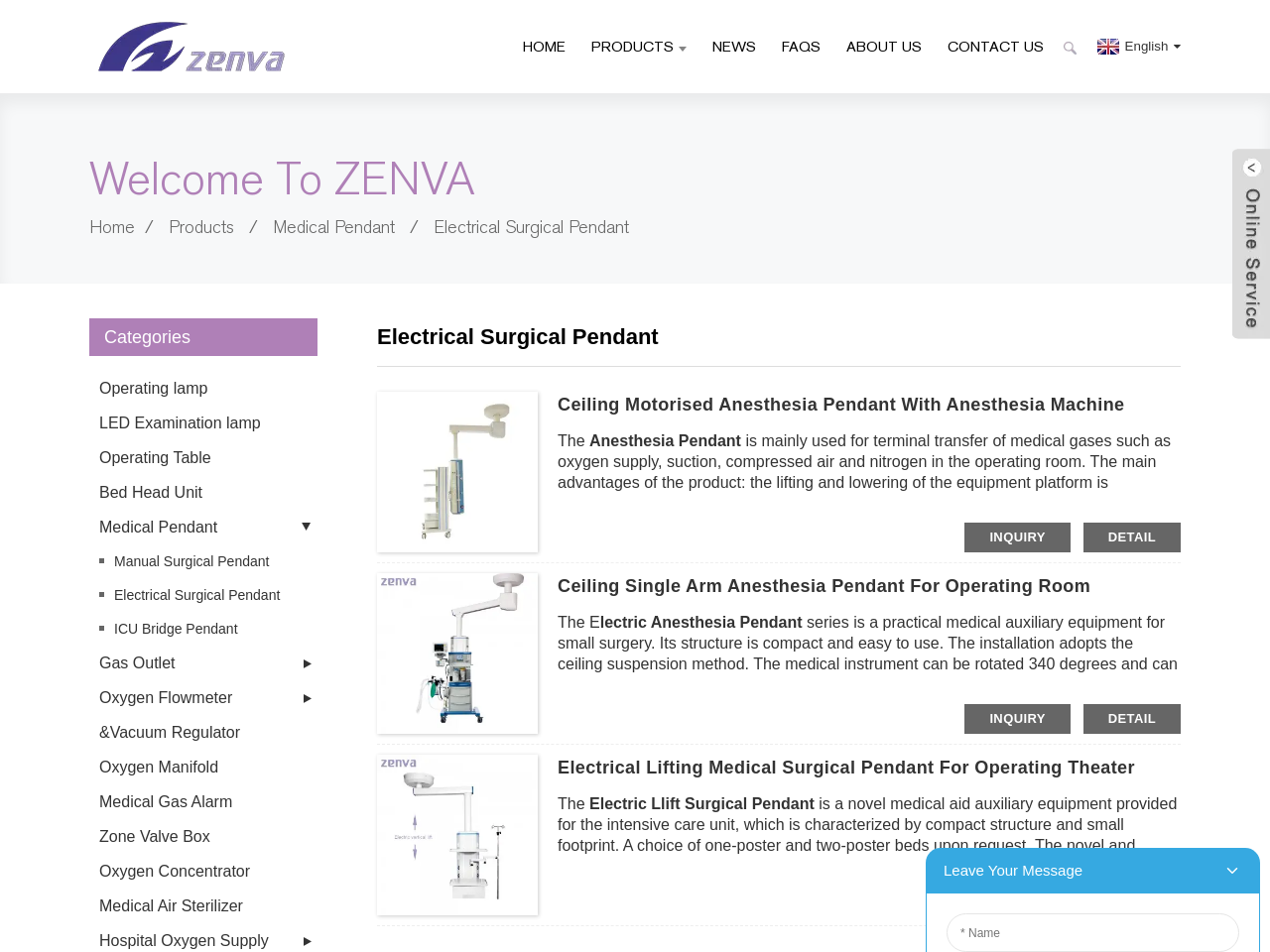Look at the image and answer the question in detail:
What is the main product featured on the webpage?

The main product featured on the webpage is the Electrical Surgical Pendant, which is mentioned in the heading element and also shown in the figure elements with detailed descriptions.